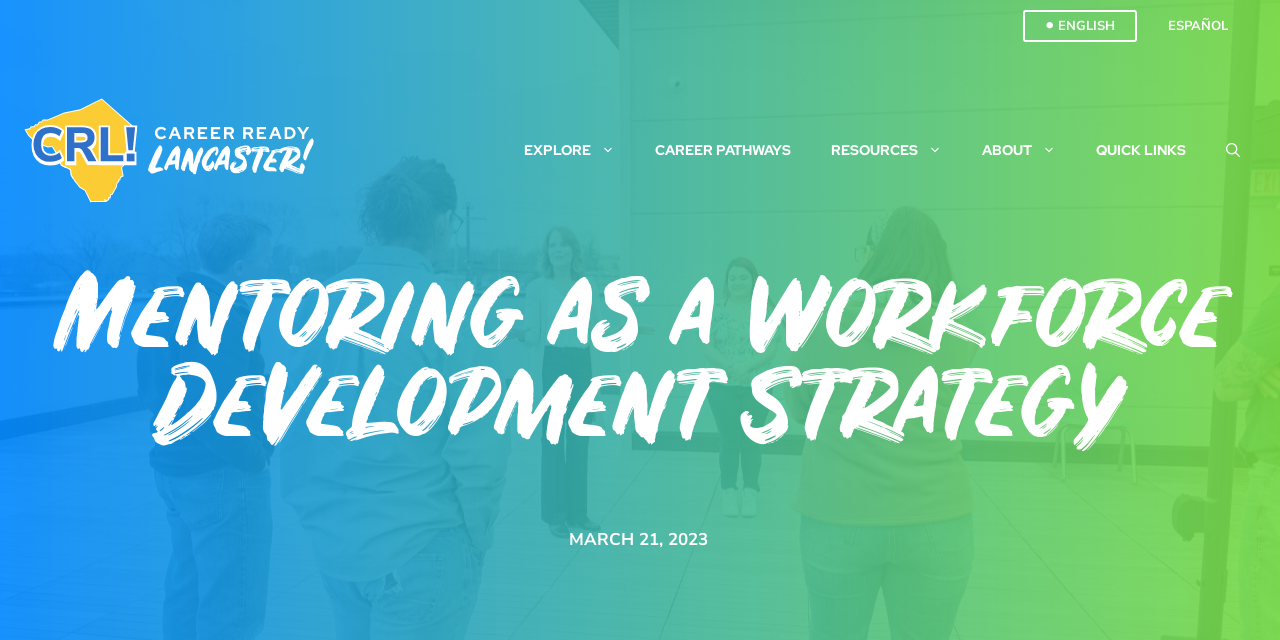Can you pinpoint the bounding box coordinates for the clickable element required for this instruction: "visit career ready lancaster homepage"? The coordinates should be four float numbers between 0 and 1, i.e., [left, top, right, bottom].

[0.016, 0.214, 0.258, 0.25]